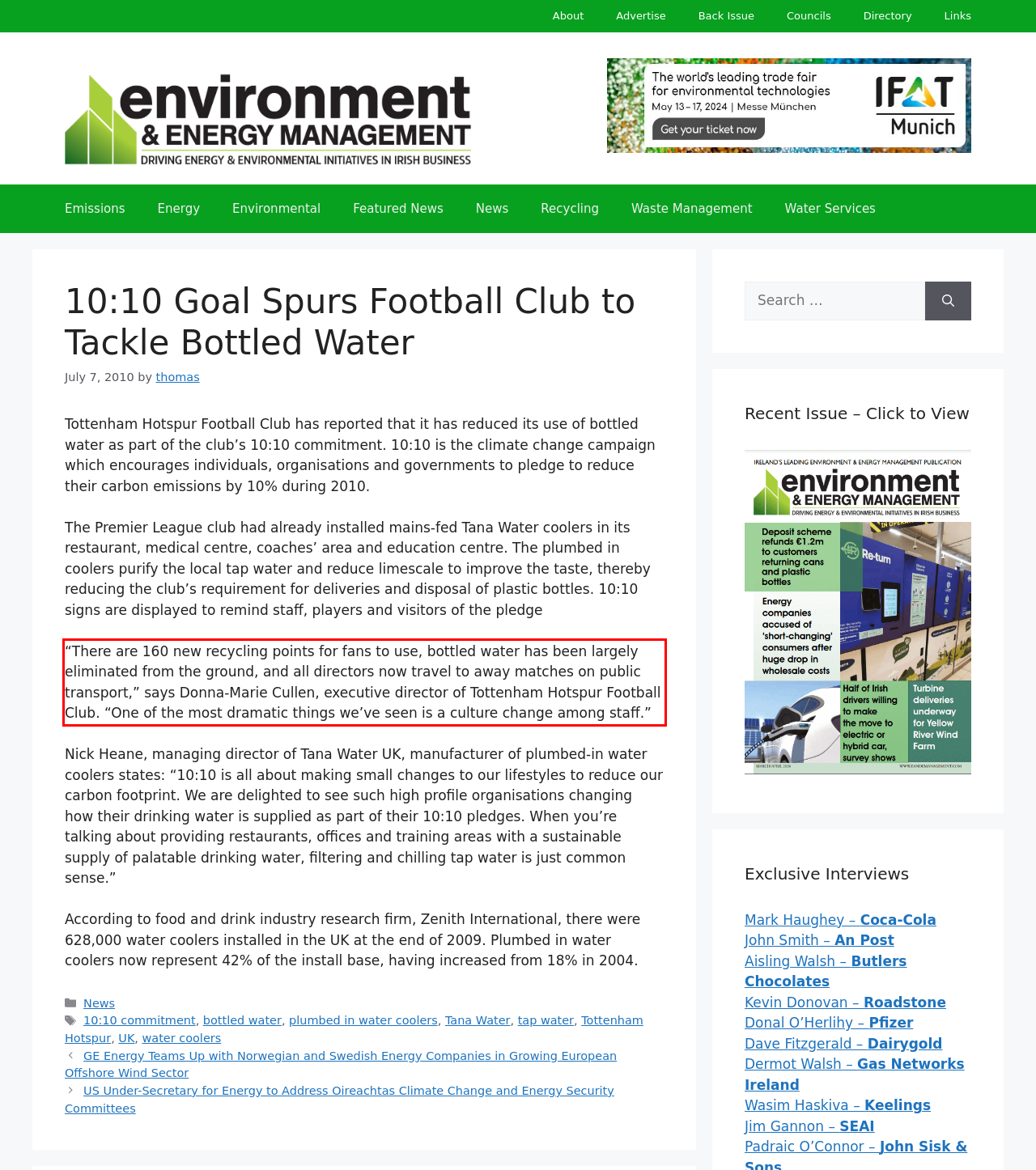You have a screenshot of a webpage where a UI element is enclosed in a red rectangle. Perform OCR to capture the text inside this red rectangle.

“There are 160 new recycling points for fans to use, bottled water has been largely eliminated from the ground, and all directors now travel to away matches on public transport,” says Donna-Marie Cullen, executive director of Tottenham Hotspur Football Club. “One of the most dramatic things we’ve seen is a culture change among staff.”